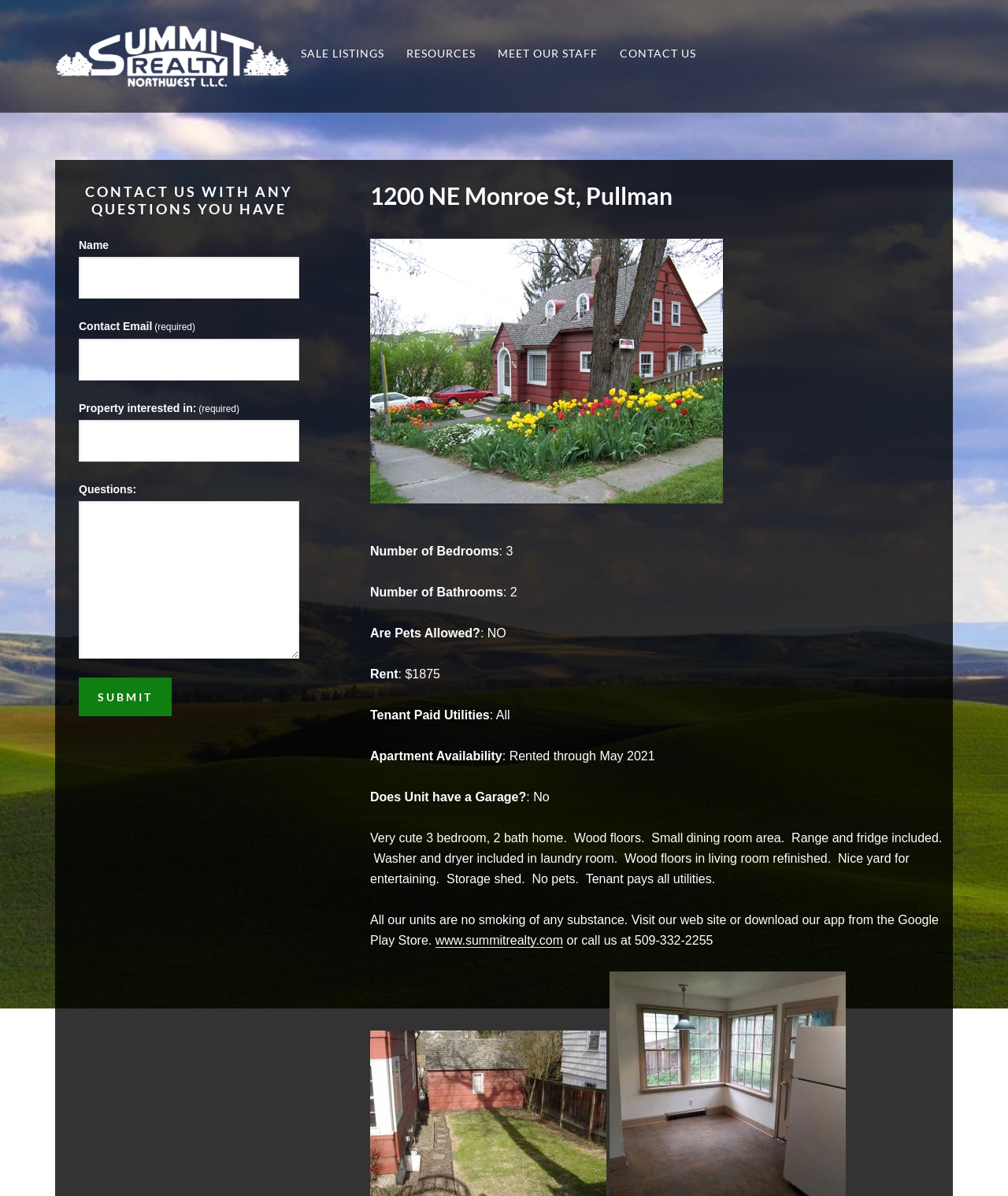Given the description "parent_node: Contact Email(required) name="gwidget-black-studio-tinymce-3-contactemail"", provide the bounding box coordinates of the corresponding UI element.

[0.078, 0.283, 0.297, 0.318]